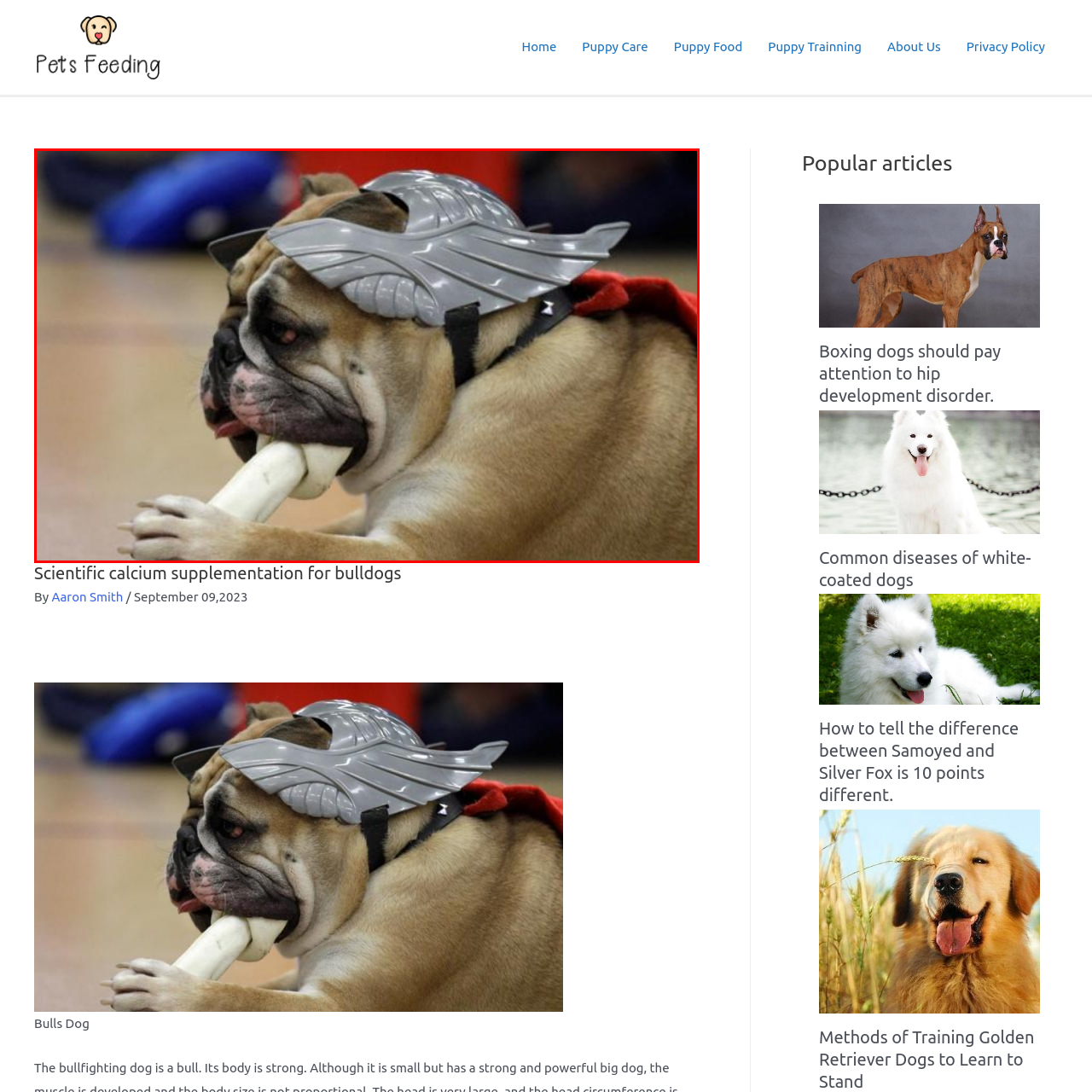Direct your gaze to the image circumscribed by the red boundary and deliver a thorough answer to the following question, drawing from the image's details: 
What colors are hinted in the background?

The vibrant setting features hints of red and blue in the background, suggesting an engaging environment, possibly a pet-friendly event or gathering, which adds to the overall playful and joyful atmosphere of the scene.